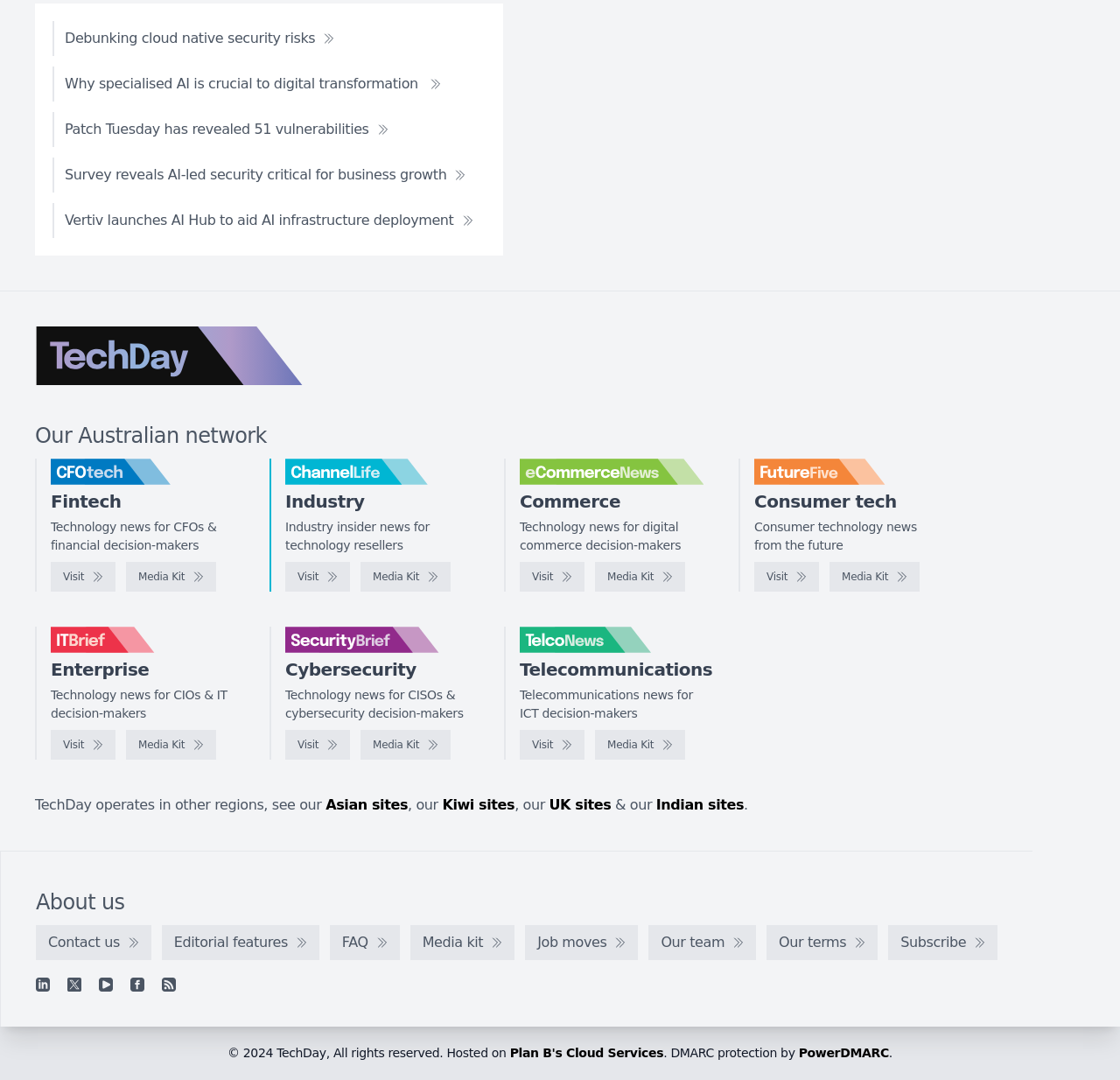Locate the bounding box coordinates of the element that should be clicked to execute the following instruction: "Check out the eCommerceNews website".

[0.464, 0.425, 0.628, 0.449]